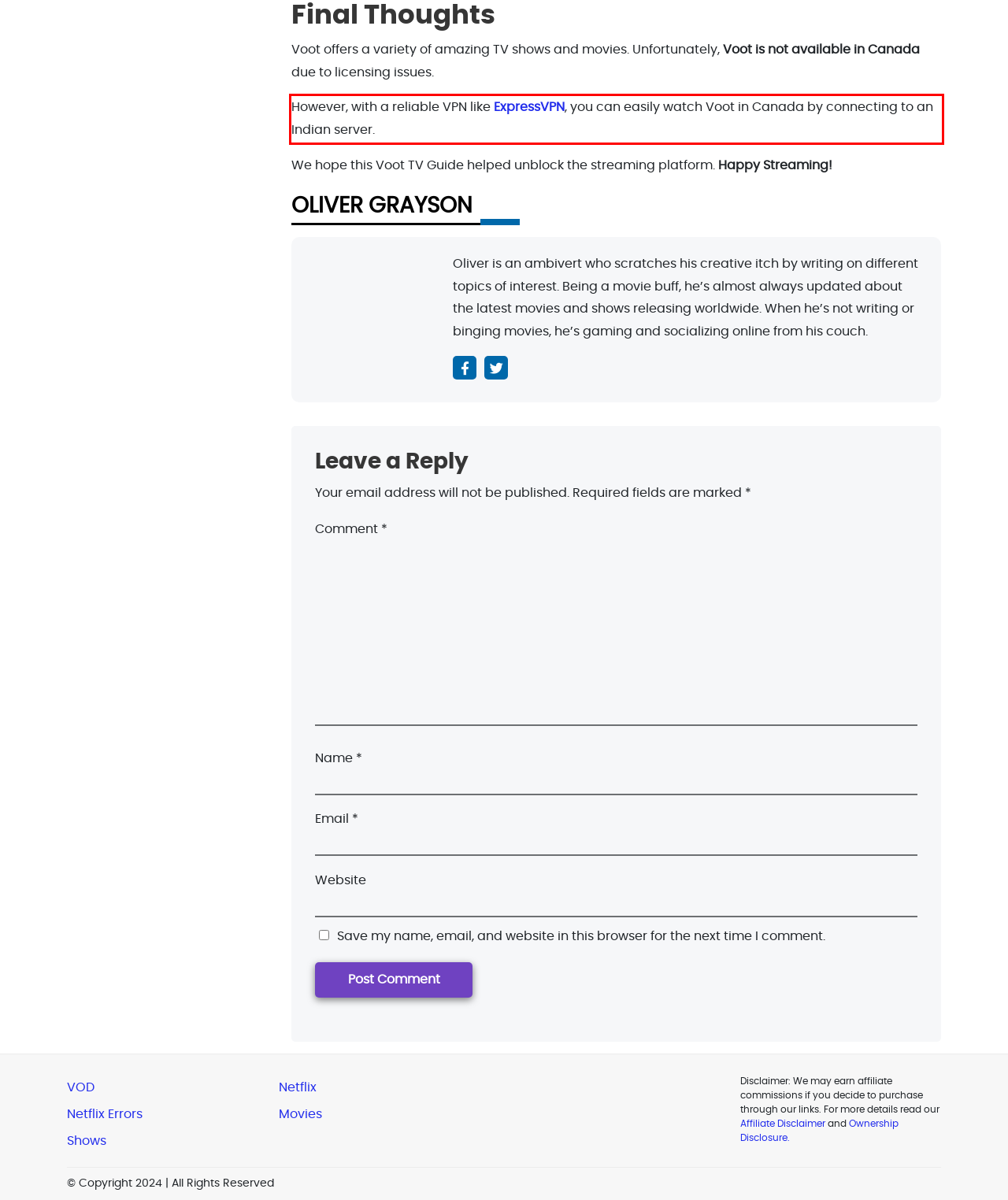Using the webpage screenshot, recognize and capture the text within the red bounding box.

However, with a reliable VPN like ExpressVPN, you can easily watch Voot in Canada by connecting to an Indian server.